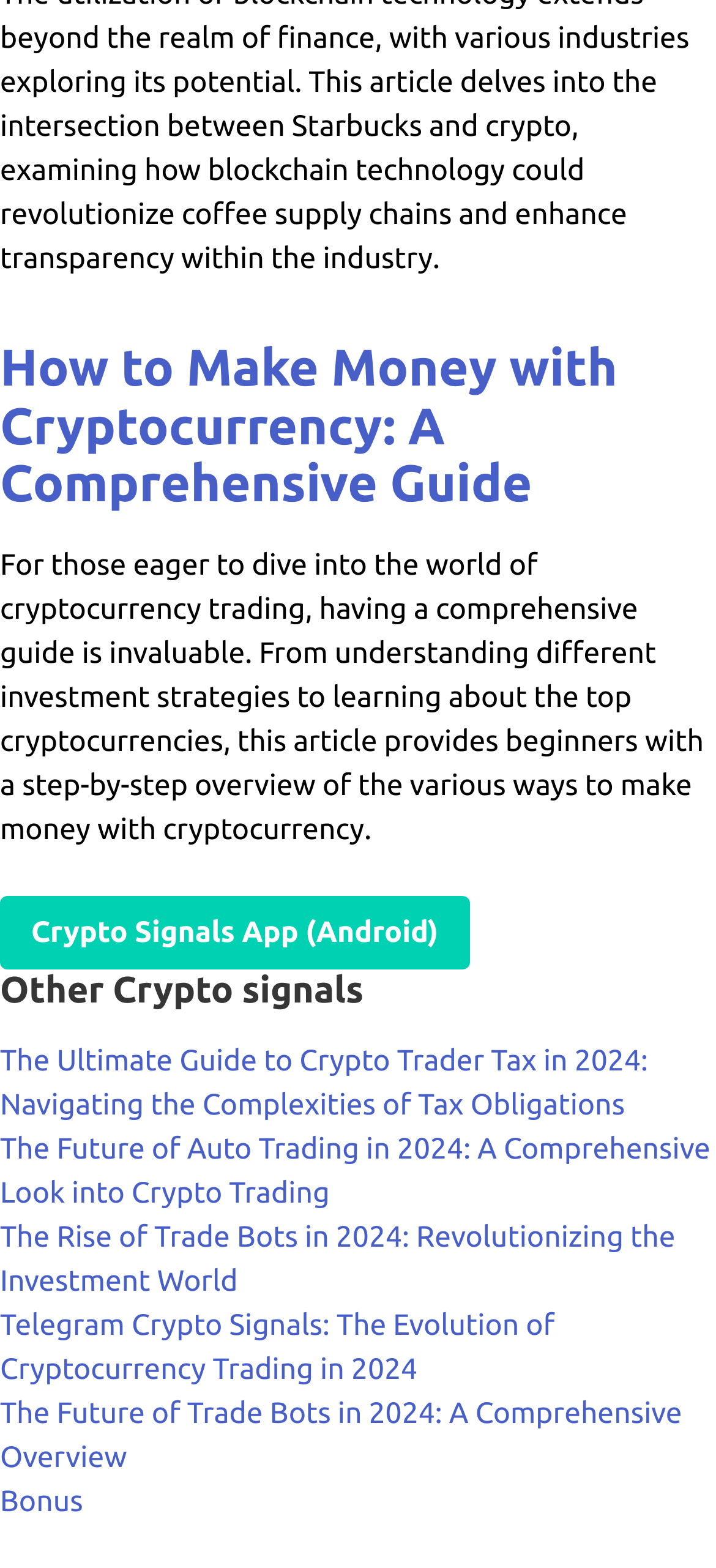Please determine the bounding box coordinates for the element that should be clicked to follow these instructions: "Check out the future of auto trading in 2024".

[0.0, 0.723, 0.992, 0.772]